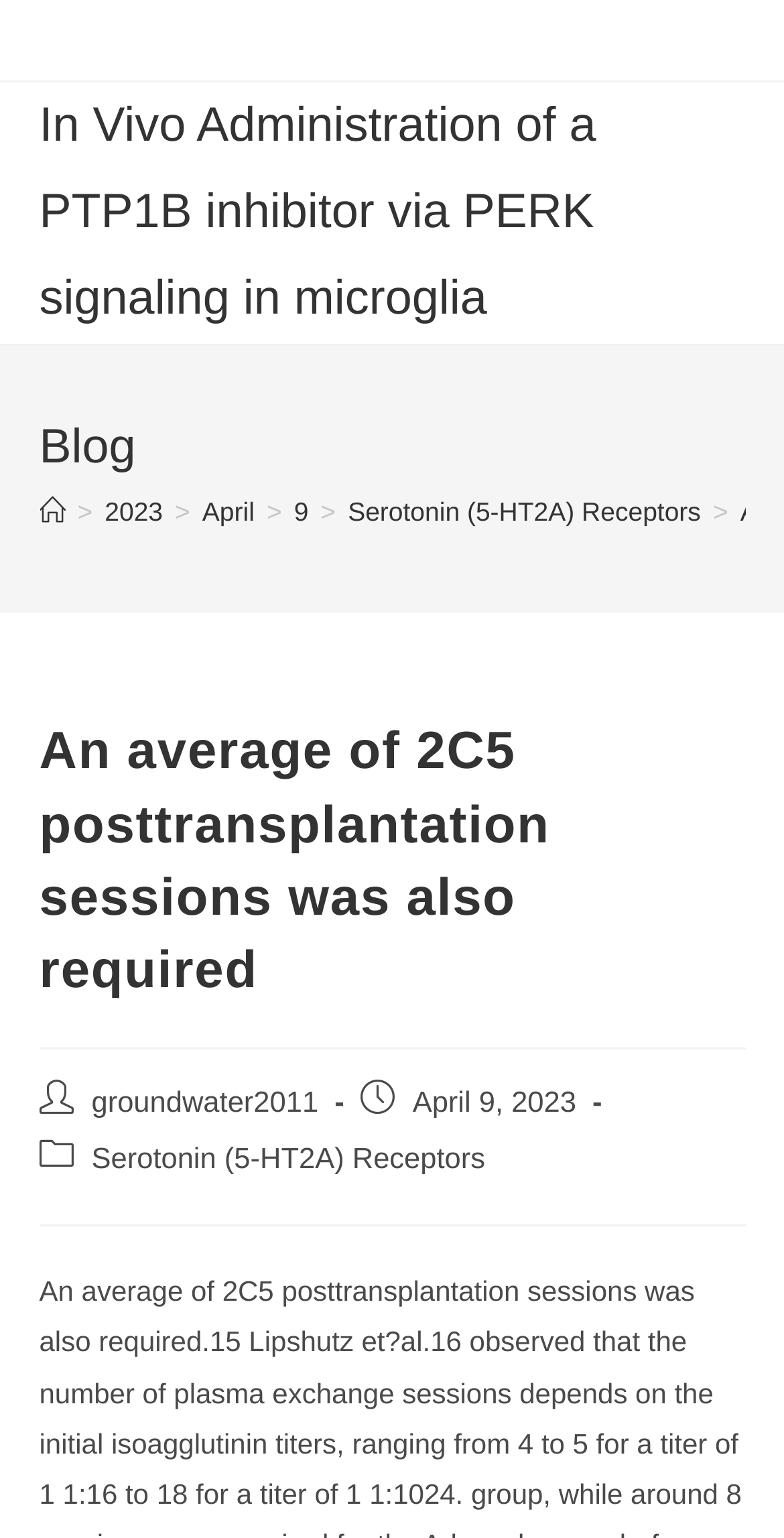Determine the bounding box coordinates of the UI element described by: "Serotonin (5-HT2A) Receptors".

[0.444, 0.323, 0.894, 0.343]